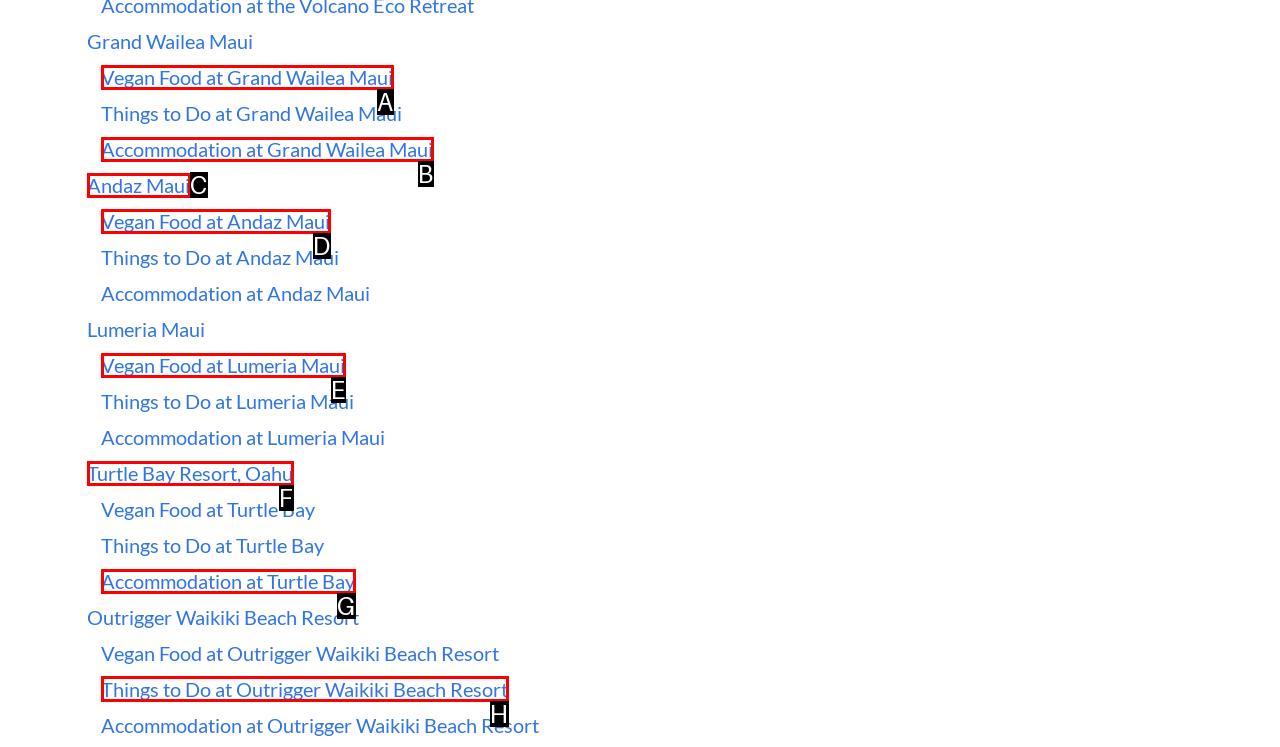Which lettered option should be clicked to perform the following task: Learn about Things to Do at Outrigger Waikiki Beach Resort
Respond with the letter of the appropriate option.

H